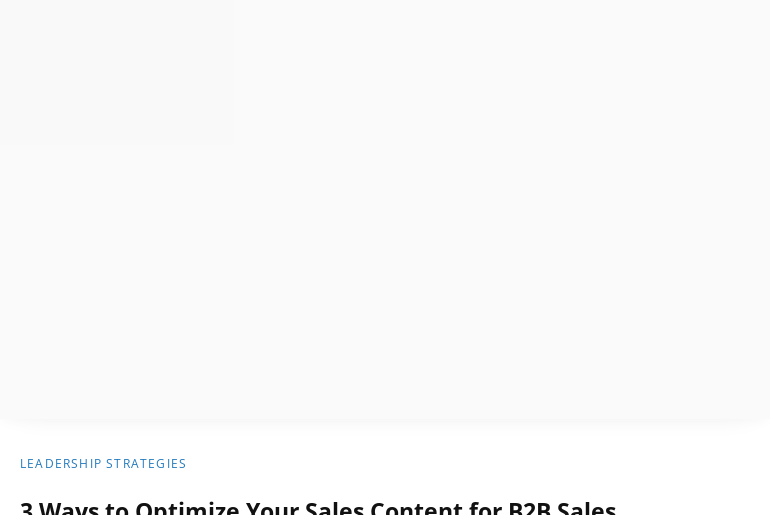Explain what is happening in the image with as much detail as possible.

The image depicts an article titled "3 Ways to Optimize Your Sales Content for B2B Sales Leads," which falls under the section labeled "LEADERSHIP STRATEGIES." This article presents strategies aimed at maximizing the effectiveness of sales enablement resources, highlighting the importance of optimizing content specifically for B2B sales leads. It seeks to provide insights that empower companies in enhancing their sales processes and establishing meaningful connections in a competitive tech marketplace. The article likely includes actionable tips and practices to help businesses improve their sales content strategy.